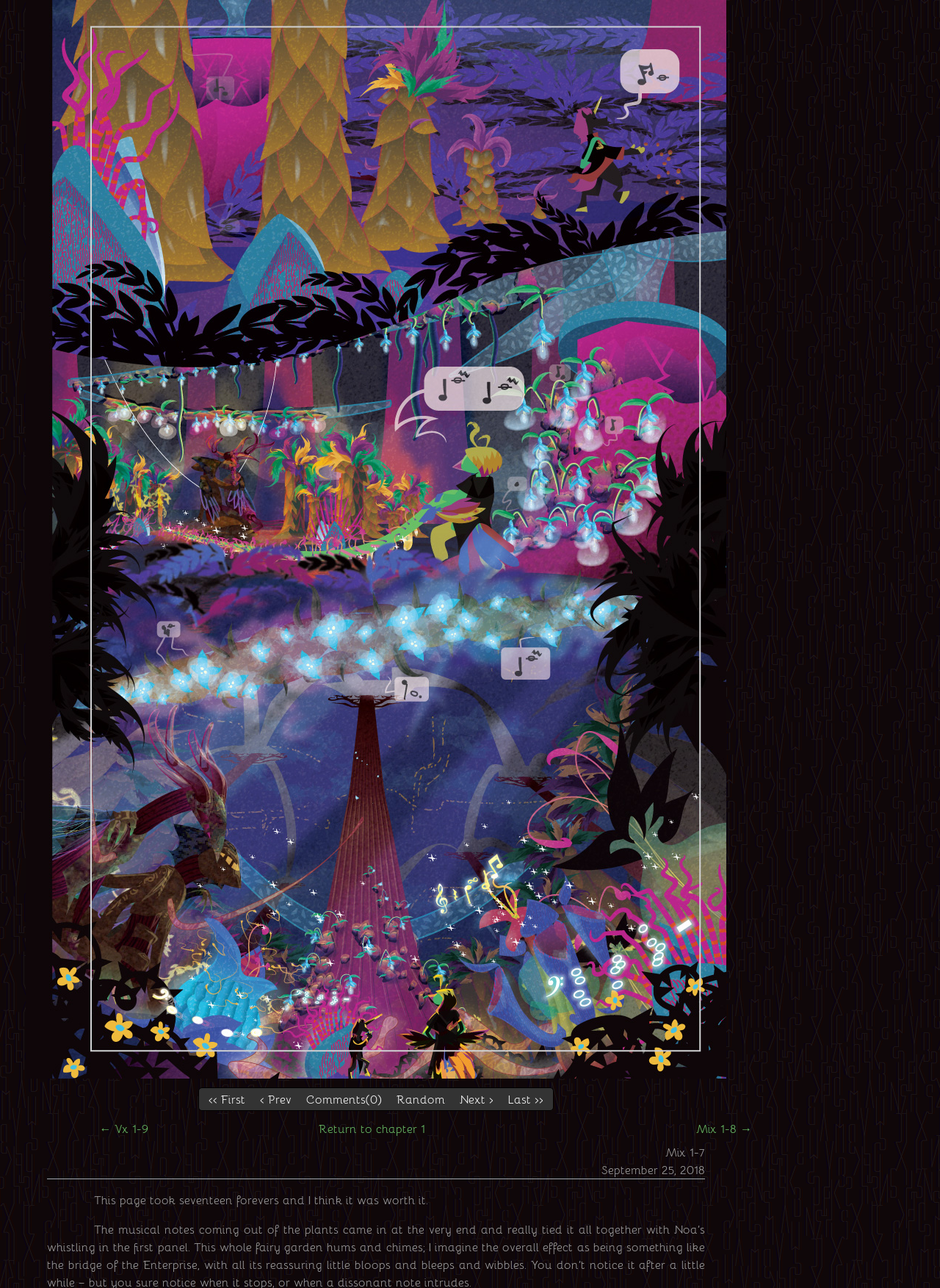What is the chapter number?
Please respond to the question with as much detail as possible.

The chapter number can be found in the link element 'Return to chapter 1', which suggests that the current mix is part of chapter 1.